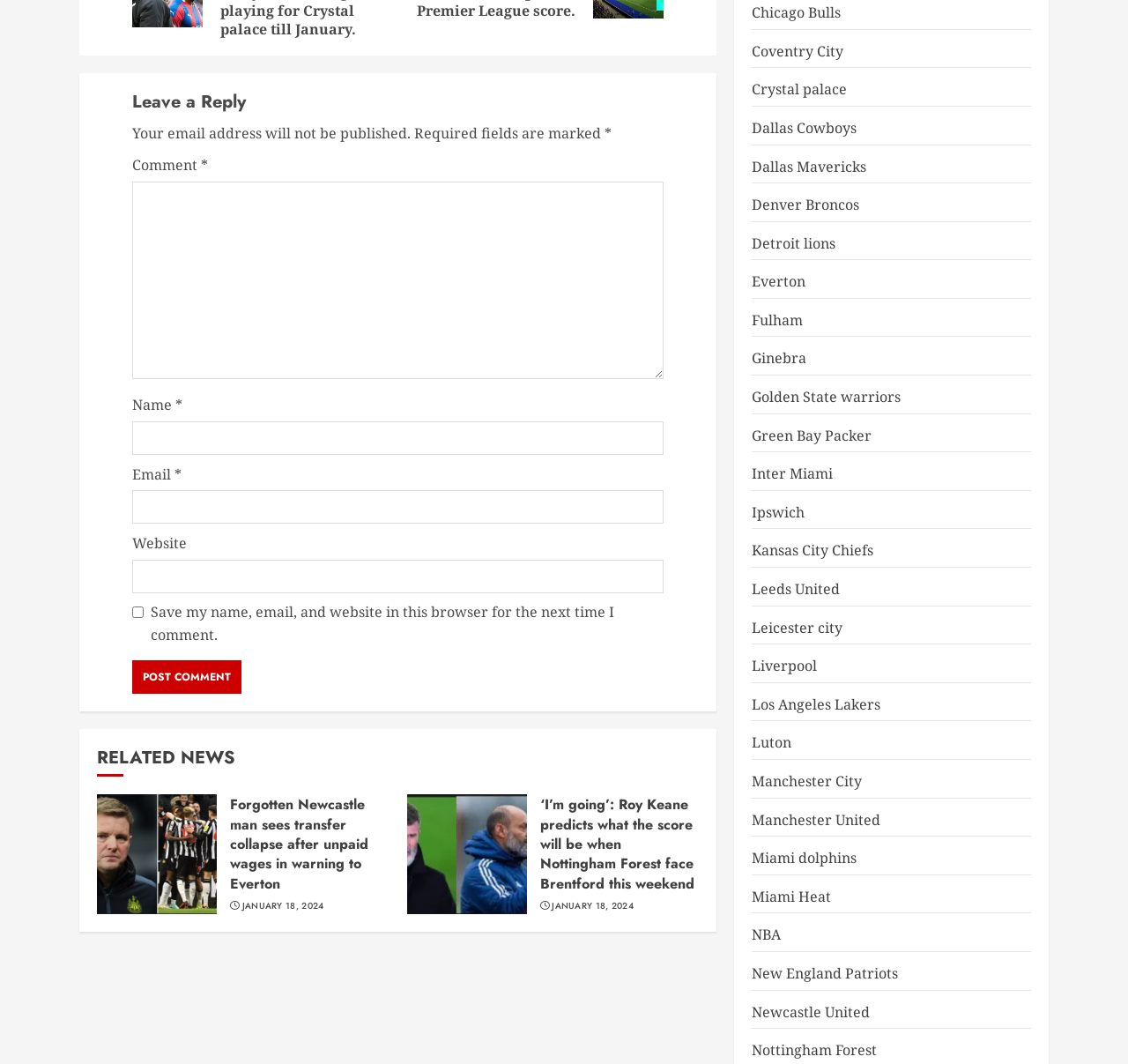Find the bounding box coordinates for the UI element whose description is: "parent_node: Email * aria-describedby="email-notes" name="email"". The coordinates should be four float numbers between 0 and 1, in the format [left, top, right, bottom].

[0.117, 0.461, 0.588, 0.492]